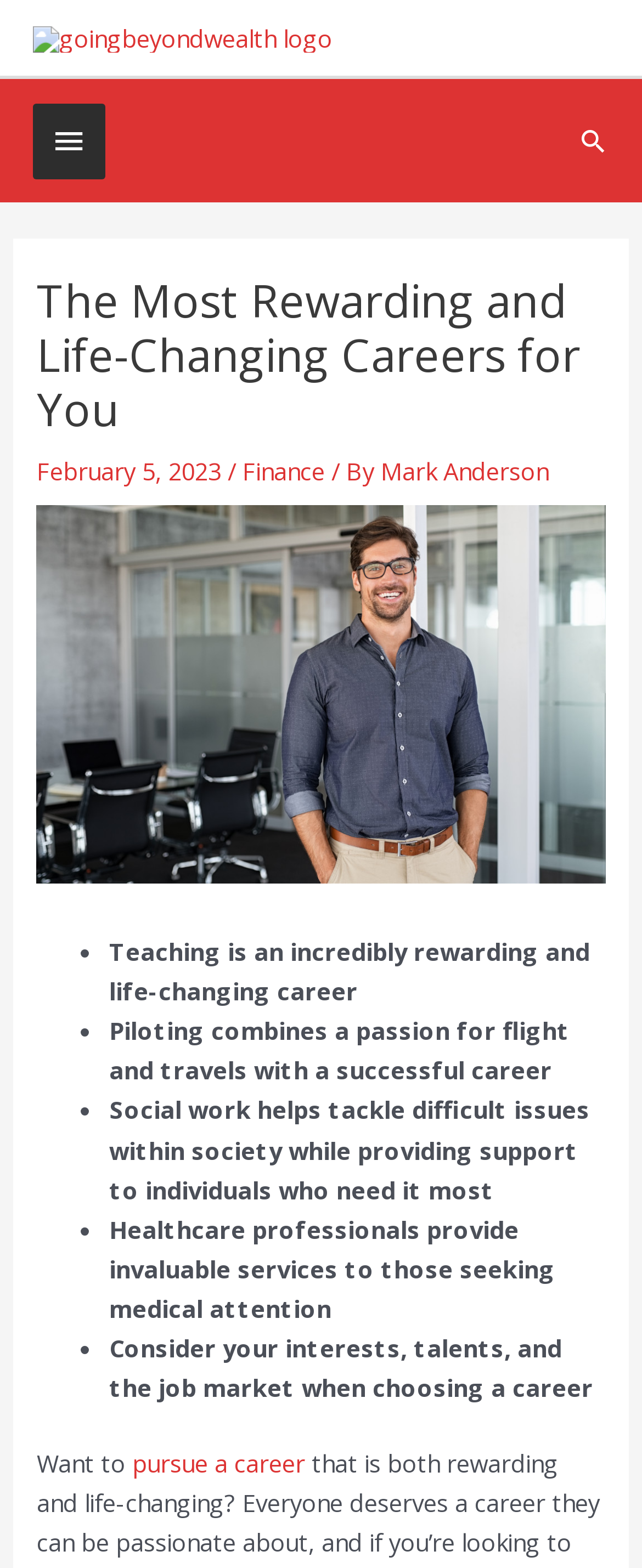Answer this question using a single word or a brief phrase:
How many career options are listed?

5